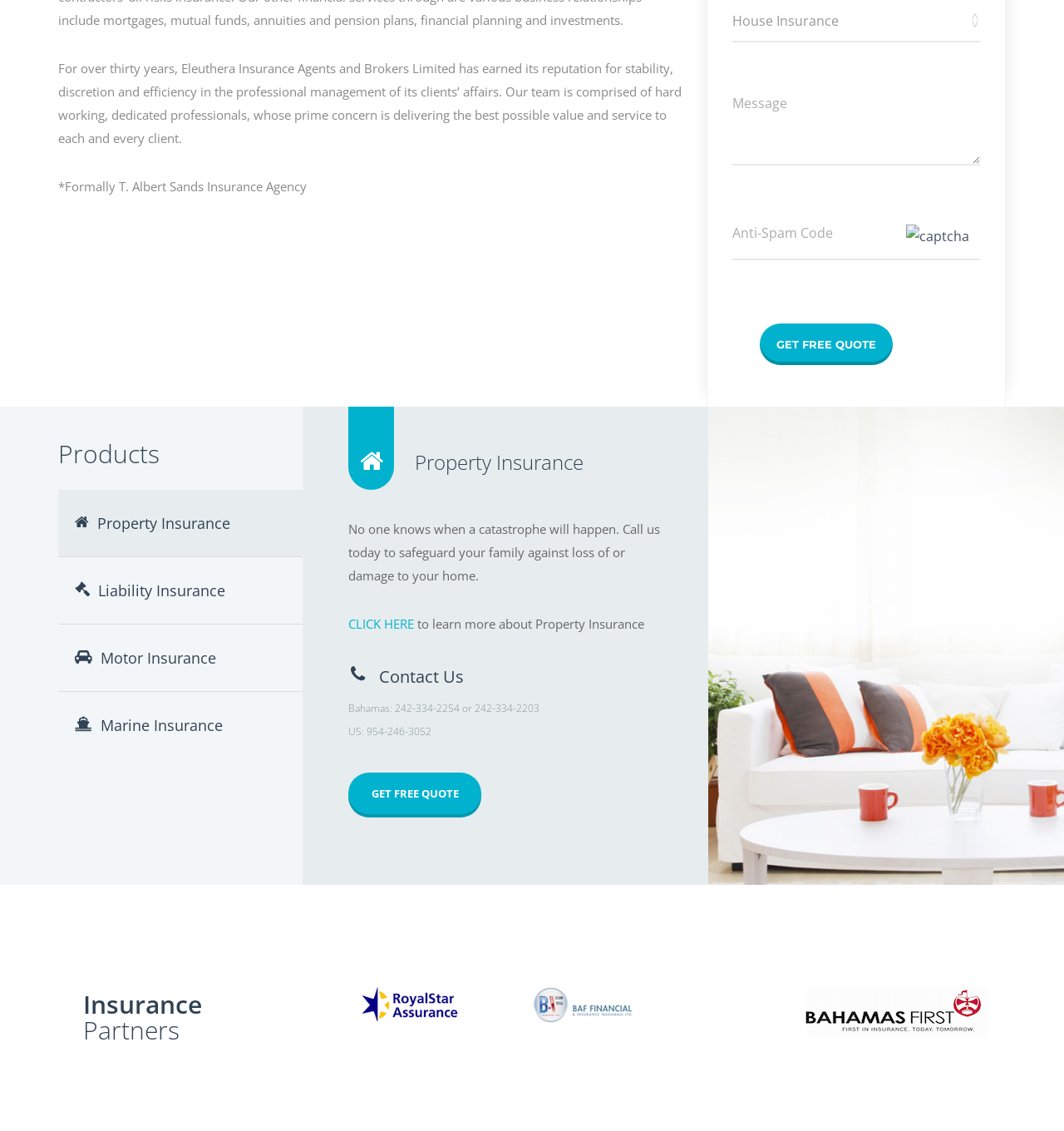Find the bounding box coordinates of the area that needs to be clicked in order to achieve the following instruction: "select an option from the combobox". The coordinates should be specified as four float numbers between 0 and 1, i.e., [left, top, right, bottom].

[0.688, 0.001, 0.921, 0.038]